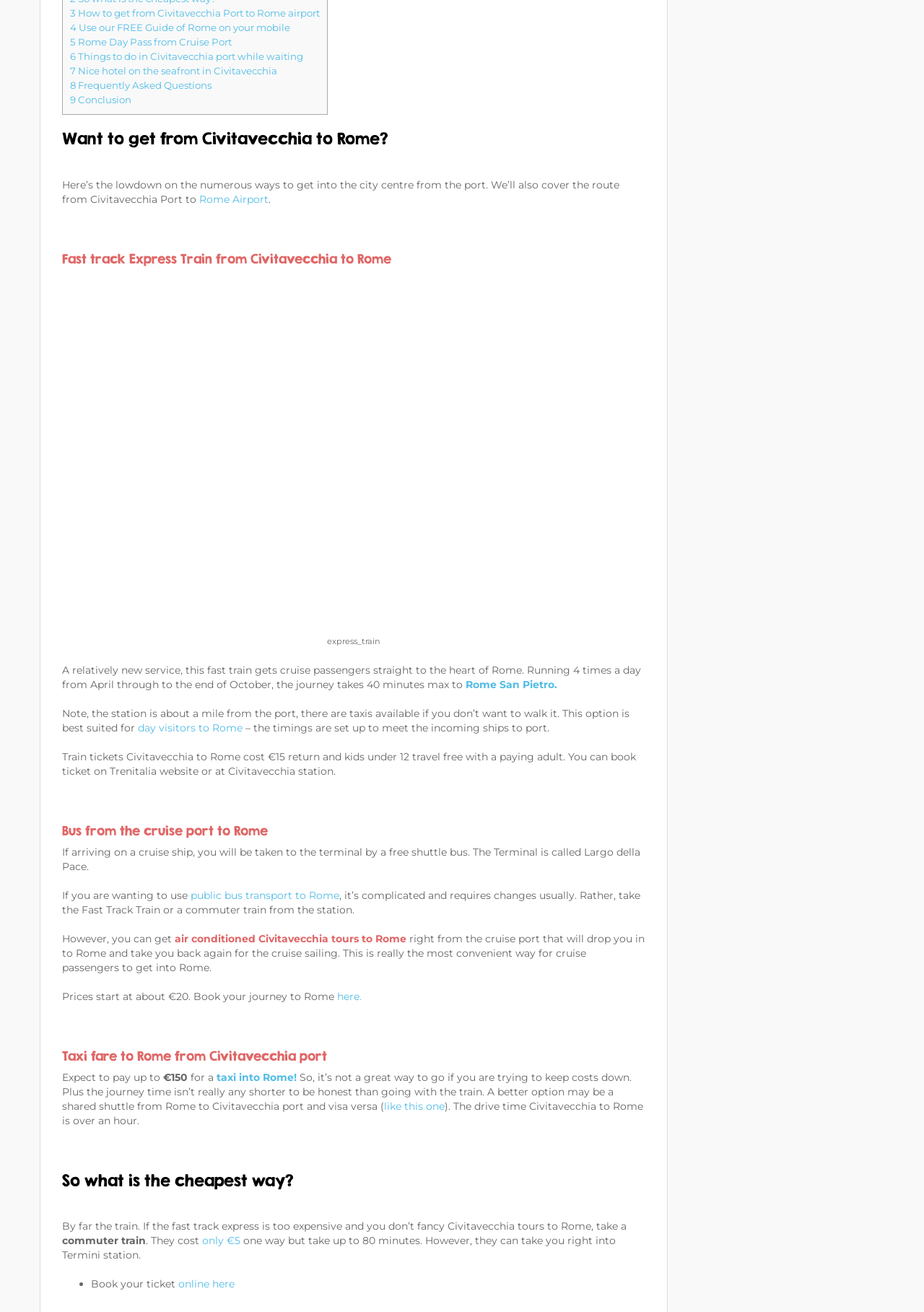Find and indicate the bounding box coordinates of the region you should select to follow the given instruction: "Click on '3 How to get from Civitavecchia Port to Rome airport'".

[0.076, 0.006, 0.346, 0.015]